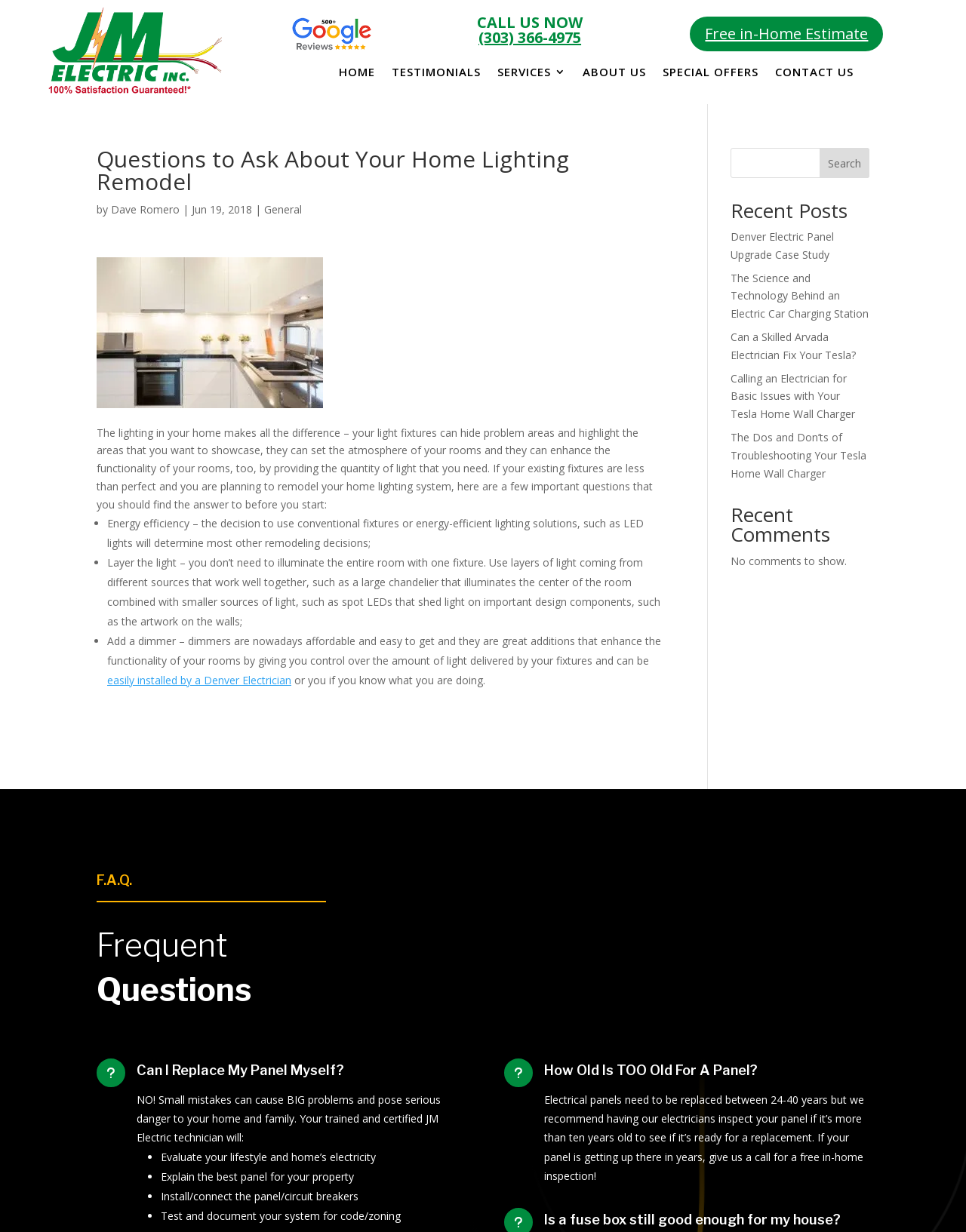Specify the bounding box coordinates of the element's region that should be clicked to achieve the following instruction: "Navigate to the 'HOME' page". The bounding box coordinates consist of four float numbers between 0 and 1, in the format [left, top, right, bottom].

[0.351, 0.054, 0.388, 0.067]